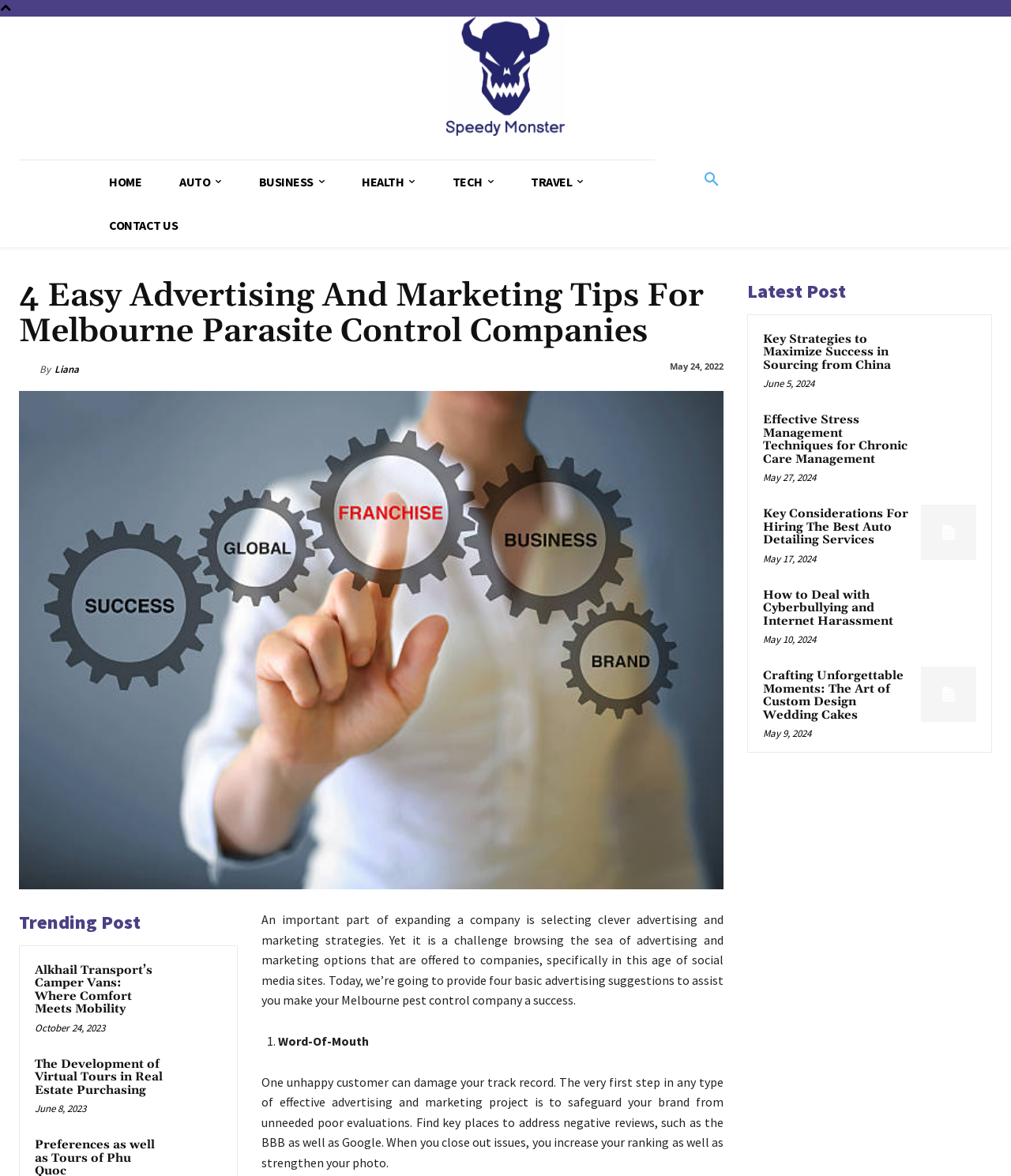Please identify the bounding box coordinates of the element that needs to be clicked to execute the following command: "Read the article about Legal Reforms and Squatter’s Rights". Provide the bounding box using four float numbers between 0 and 1, formatted as [left, top, right, bottom].

None